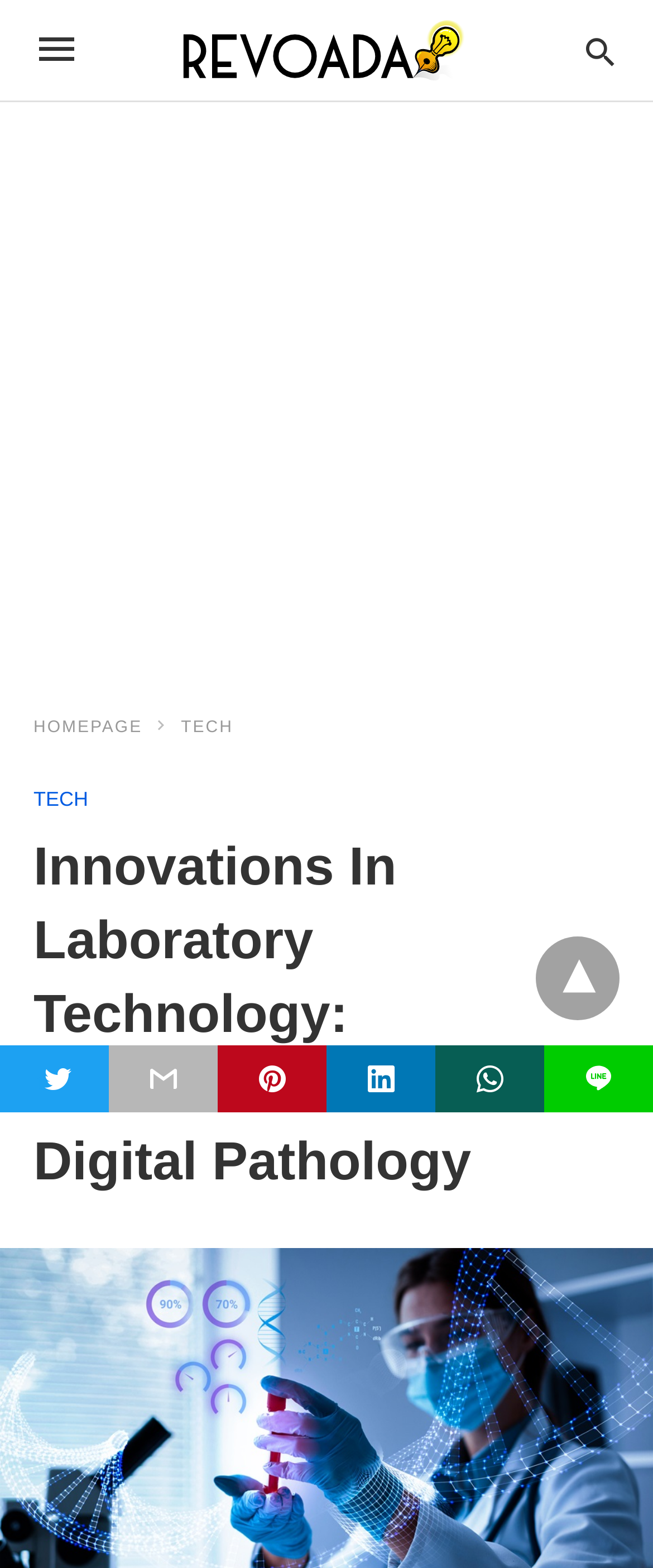Calculate the bounding box coordinates for the UI element based on the following description: "Tech". Ensure the coordinates are four float numbers between 0 and 1, i.e., [left, top, right, bottom].

[0.051, 0.502, 0.135, 0.517]